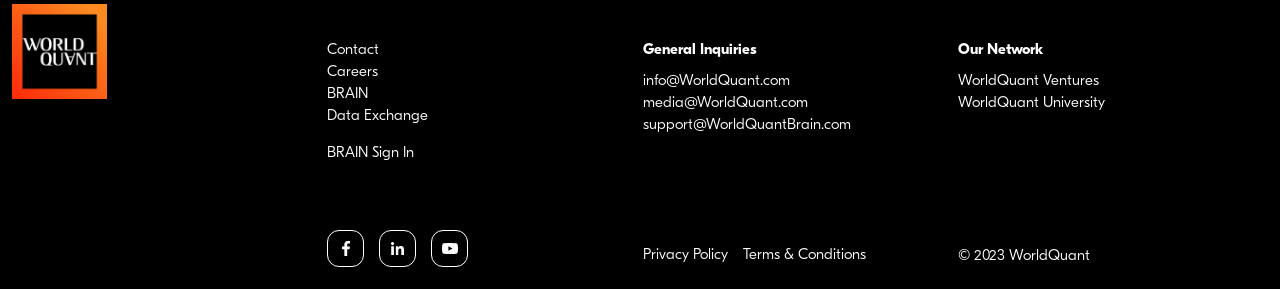Show the bounding box coordinates of the element that should be clicked to complete the task: "Contact us".

[0.256, 0.145, 0.296, 0.211]